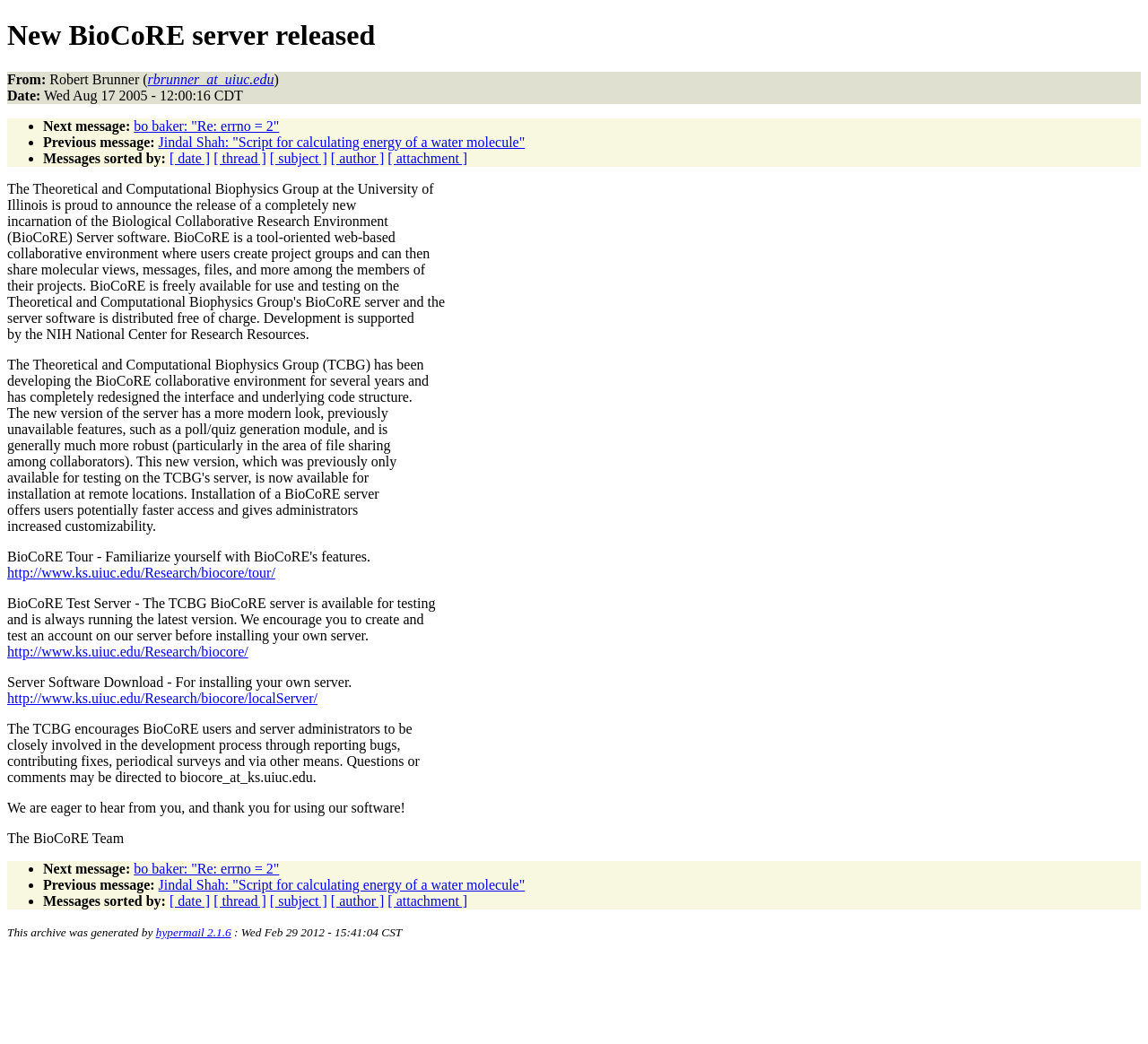What is the name of the server software released?
Using the image, give a concise answer in the form of a single word or short phrase.

BioCoRE